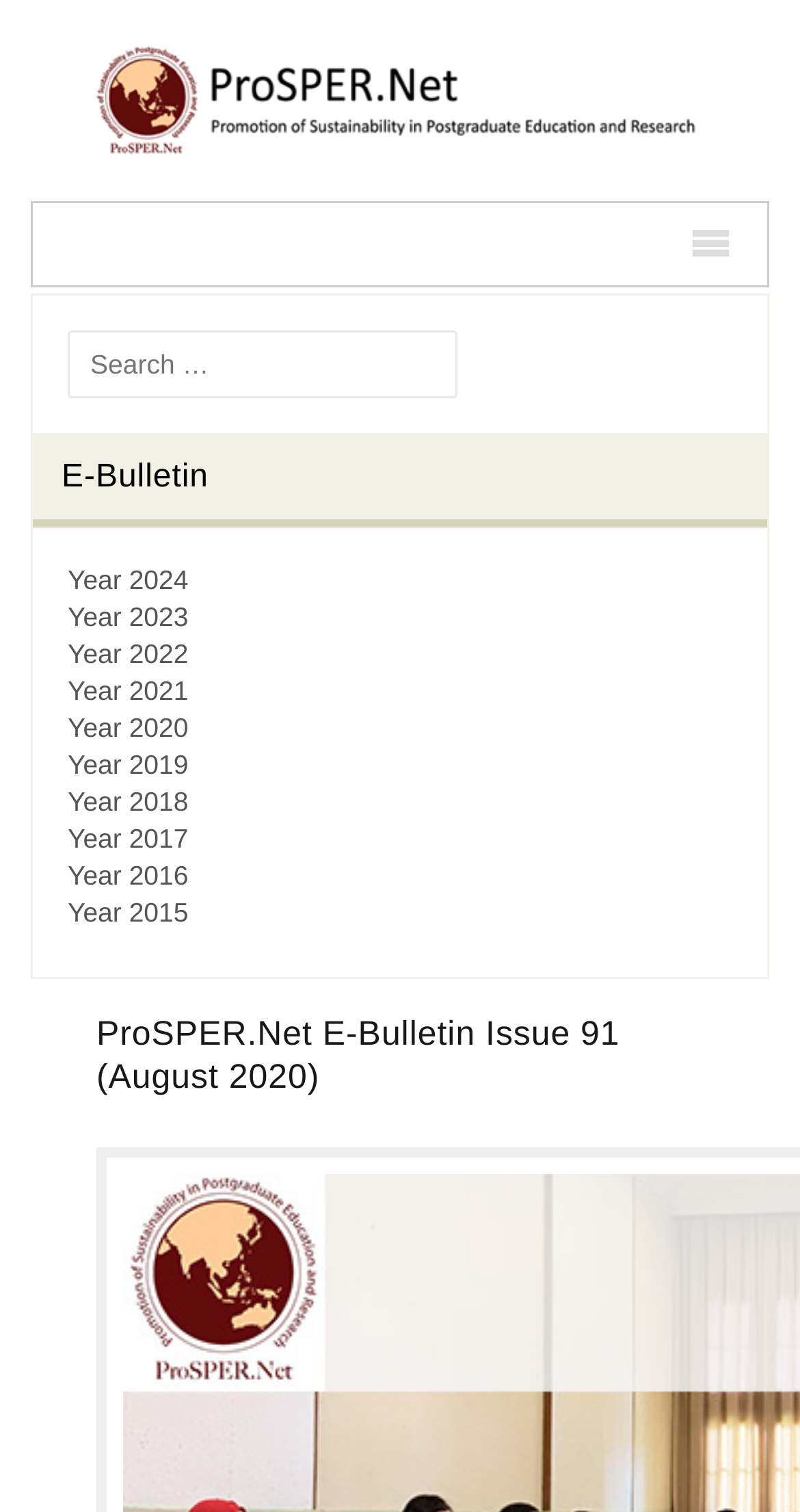What is the symbol on the top right of the webpage?
Based on the image, please offer an in-depth response to the question.

The symbol on the top right of the webpage is a magnifying glass, which is often used to represent search functionality. This is consistent with the search box located next to it.